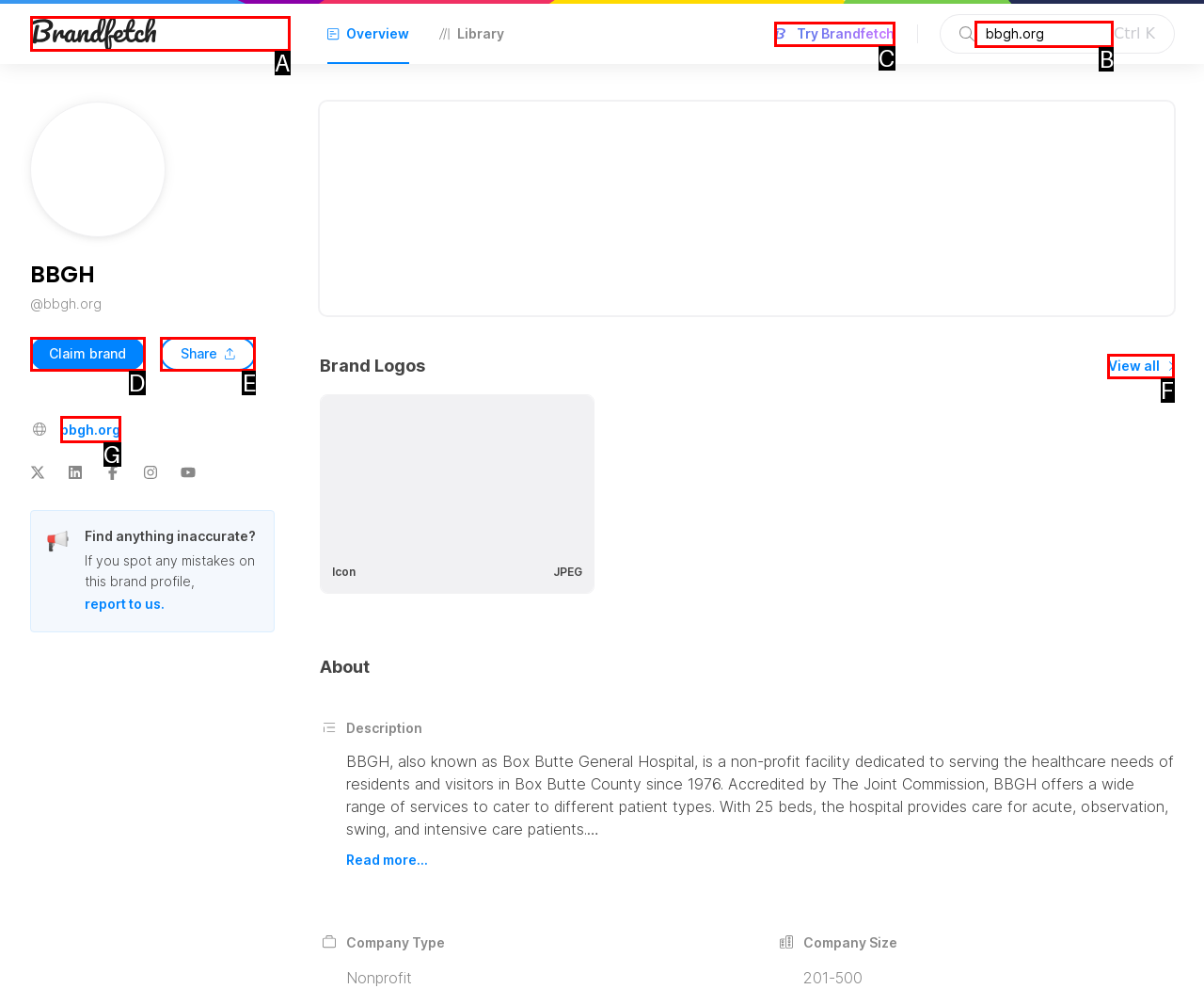Based on the description: alt="Home Page", identify the matching lettered UI element.
Answer by indicating the letter from the choices.

None